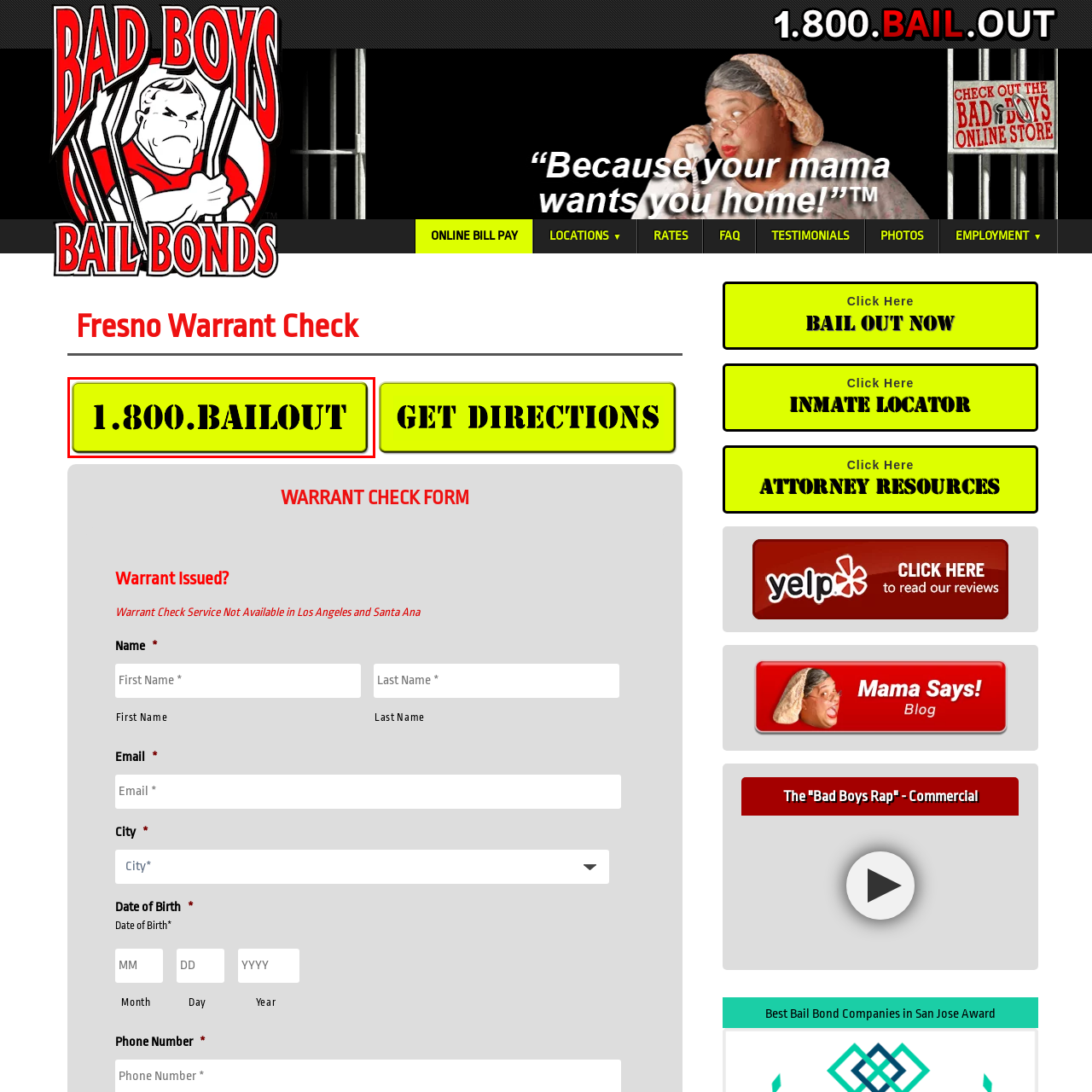Describe the contents of the image that is surrounded by the red box in a detailed manner.

The image features a bold and striking button with the phone number "1.800.BAILOUT" prominently displayed in a large, black font on a vibrant yellow background. This eye-catching design is likely intended to immediately draw attention, making it easy for individuals seeking bail services to contact assistance. The emphasis on the number suggests its significance for urgent needs, potentially serving as a lifeline for those in difficult situations. The button's design and colors are vibrant enough to ensure it stands out on the webpage, facilitating quick access to support for those in need of bail services.